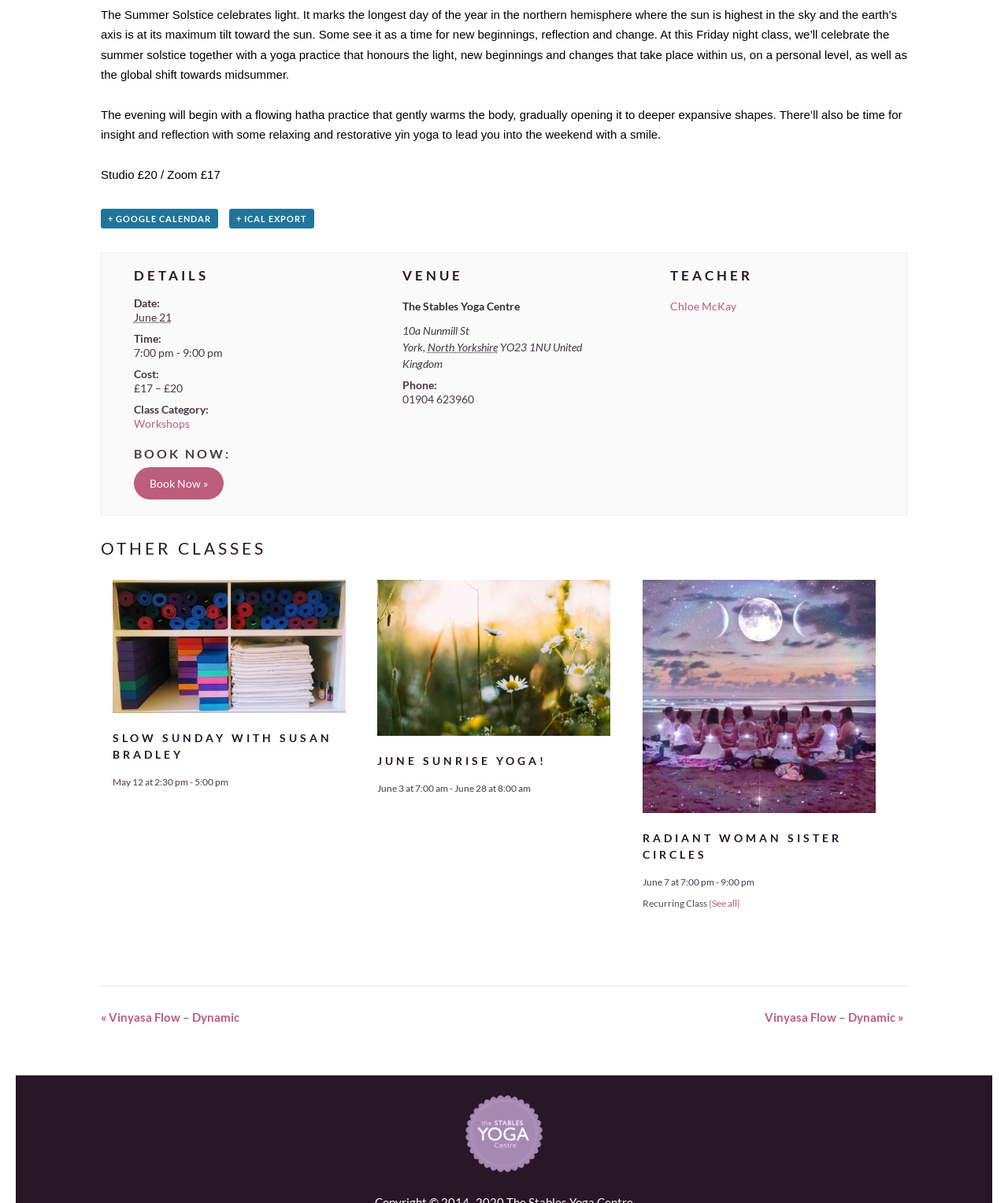Identify the bounding box for the element characterized by the following description: "Radiant Woman Sister Circles".

[0.637, 0.691, 0.835, 0.716]